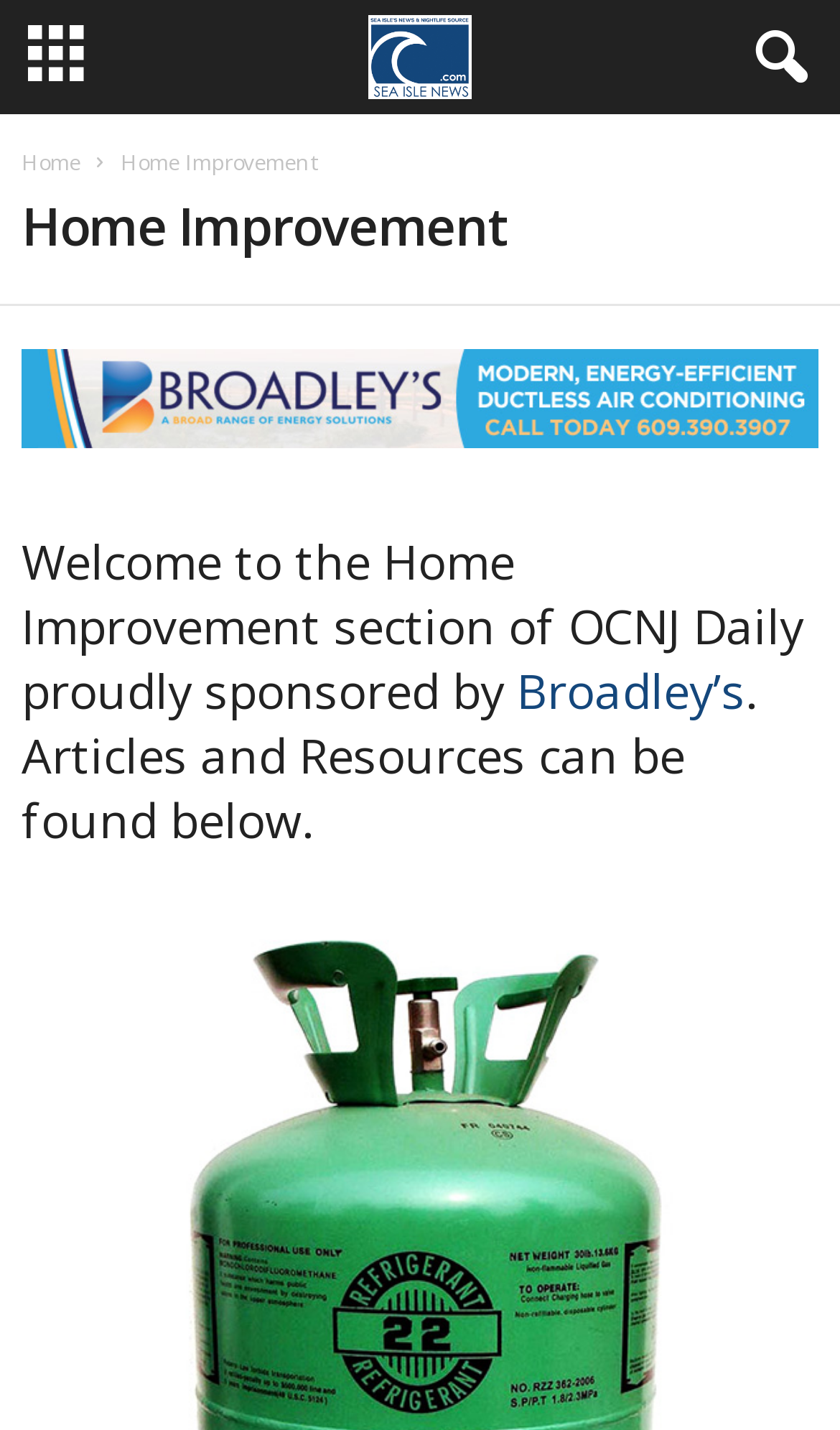Please determine the bounding box coordinates for the element with the description: "Home".

[0.026, 0.102, 0.095, 0.124]